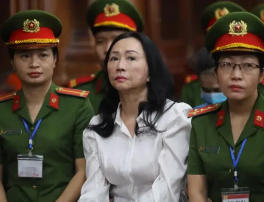Using the details from the image, please elaborate on the following question: What type of outfits are the uniformed officials wearing?

The caption describes the officials' outfits as 'military-style' with 'bright red embellishments', implying a formal and structured attire.